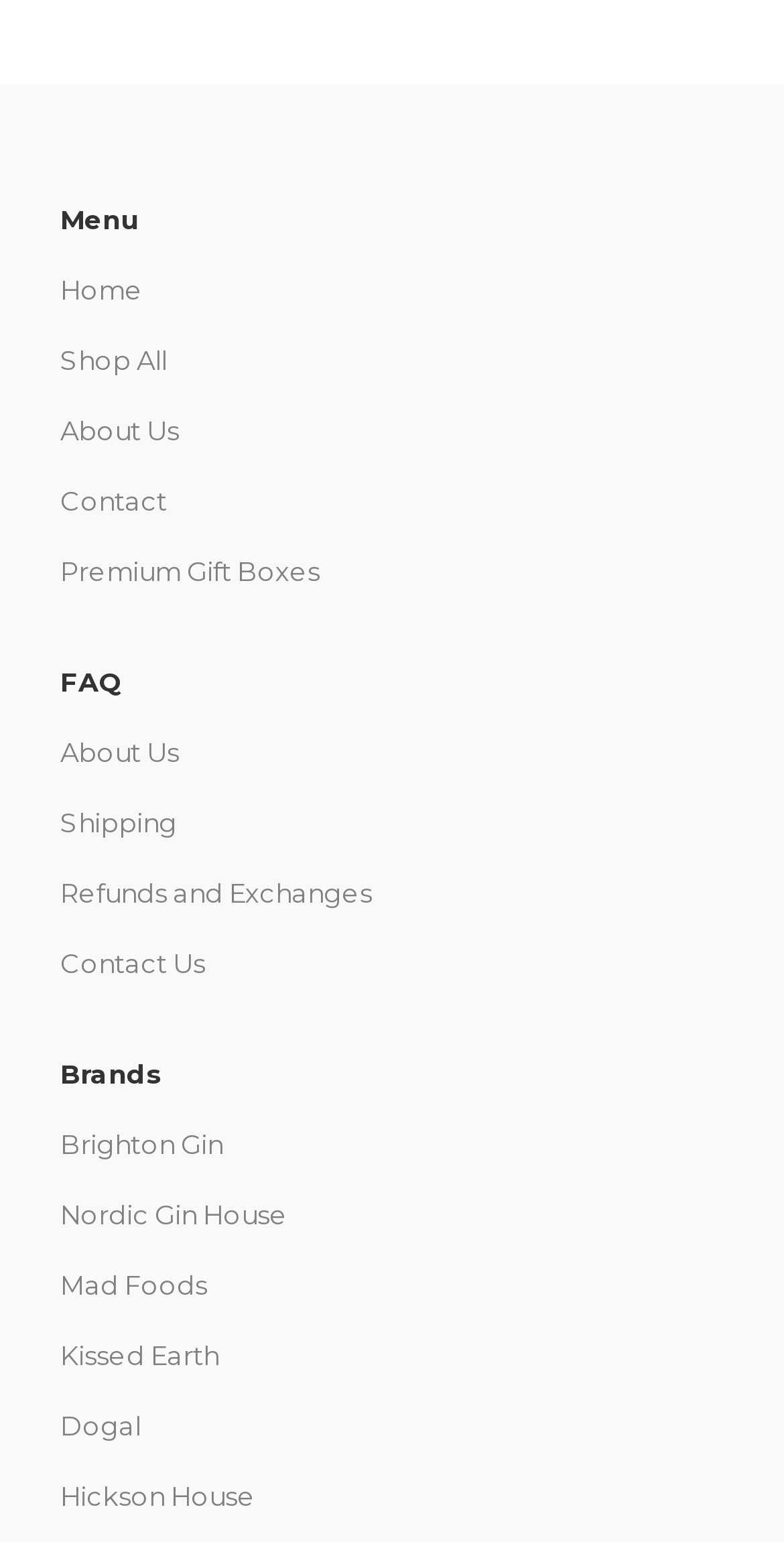Find the bounding box coordinates of the element to click in order to complete the given instruction: "Click on ABOUT US."

None